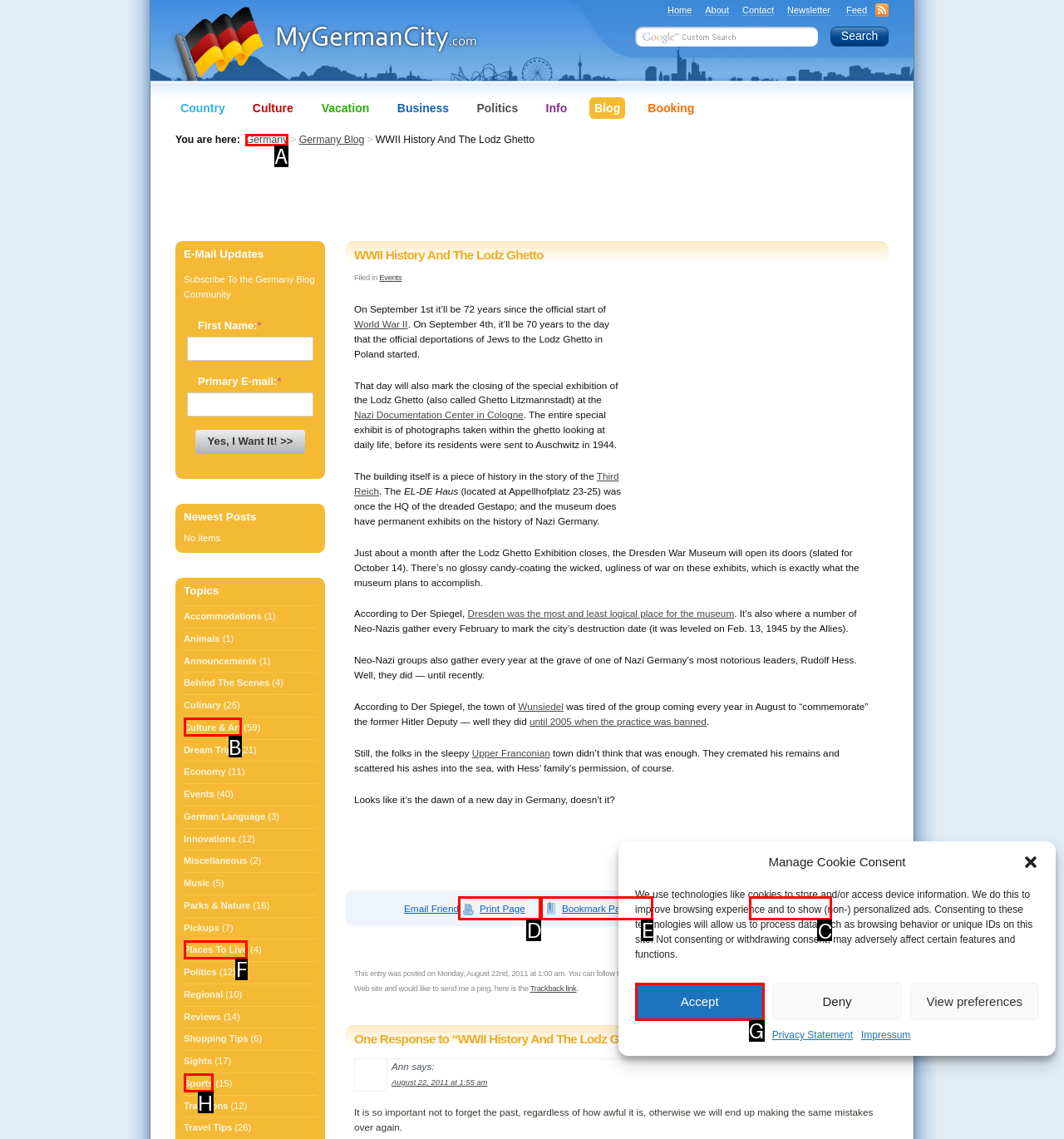Identify the HTML element you need to click to achieve the task: Click the 'Subscribe' link. Respond with the corresponding letter of the option.

C